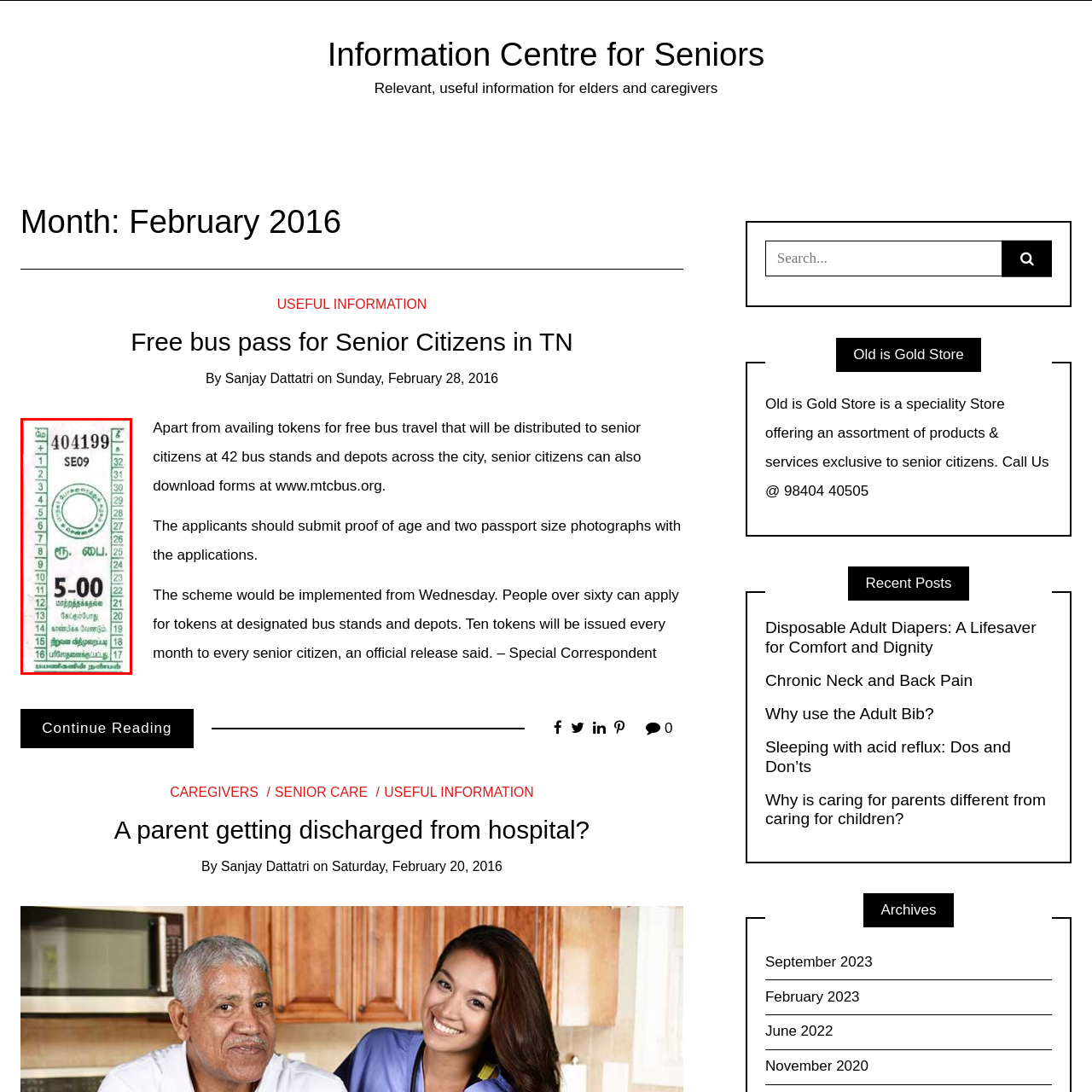Craft a detailed explanation of the image surrounded by the red outline.

The image displays a bus pass specifically designed for senior citizens, highlighting the fare of 5.00. The pass includes several numeric codes and an identification number at the top, alongside a distinctive circular emblem. Below the fare, there are Tamil inscriptions providing additional details about the pass's use or conditions. This bus pass facilitates free or discounted travel for elderly individuals, reflecting a community initiative aimed at making transportation more accessible for seniors. The visual elements, notably the green color and structured layout, emphasize the pass's official and functional nature related to public transportation services for senior citizens.